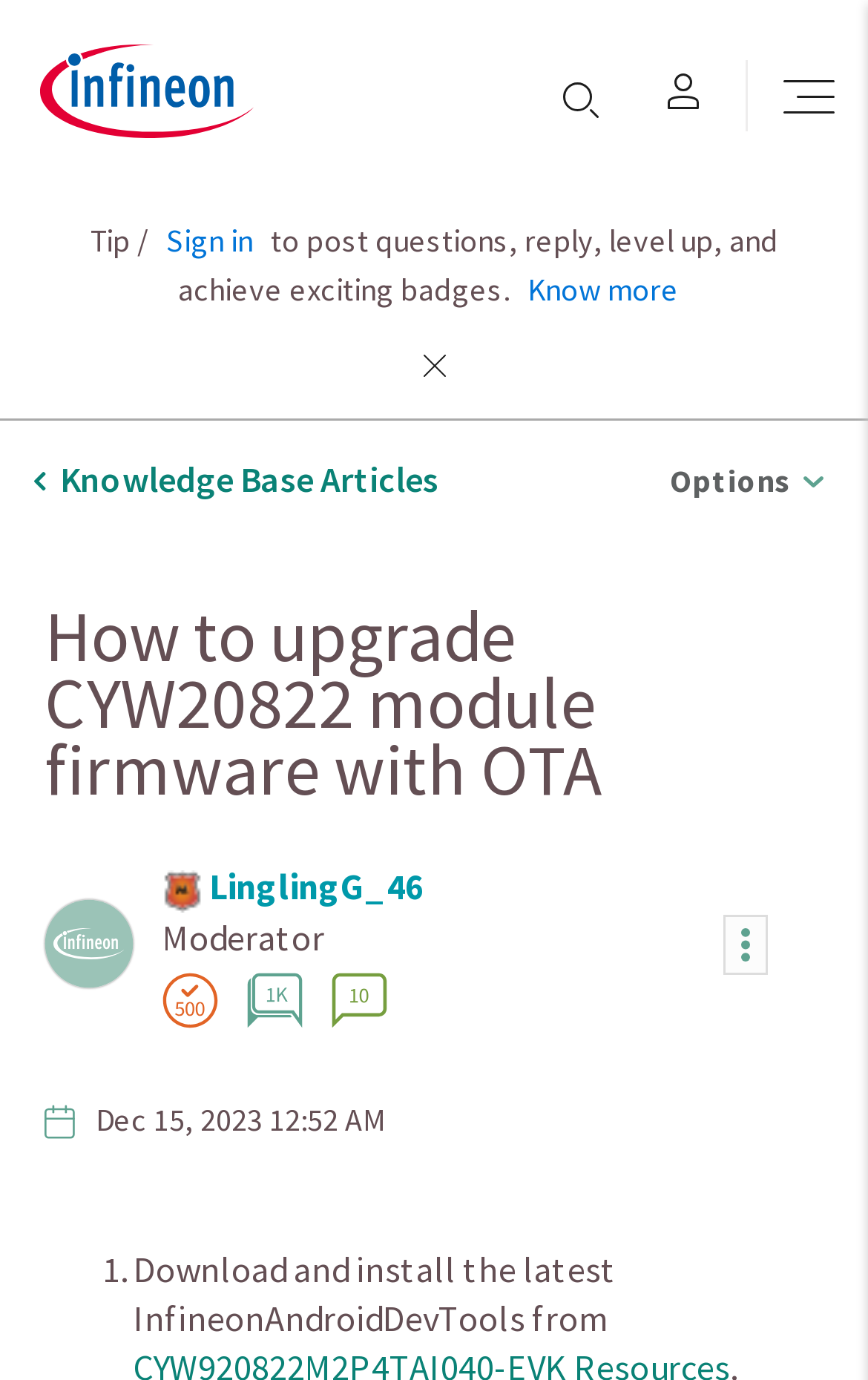Detail the webpage's structure and highlights in your description.

The webpage is a community forum post titled "How to upgrade CYW20822 module firmware with OTA" on the Infineon Developer Community platform. At the top left, there is an Infineon logo, which is an image linked to the Infineon website. Next to the logo, there is a navigation menu icon and a search icon. On the top right, there is a user profile icon and a menu icon.

Below the top navigation bar, there is a tip section that encourages users to sign in to post questions, reply, level up, and achieve badges. There is also a "Know more" link and a cross-mobile icon in this section.

The main content of the post is divided into sections. The first section has a breadcrumb navigation menu that shows the post's location within the knowledge base. Below the breadcrumb, there is a post title "How to upgrade CYW20822 module firmware with OTA" and a button to show post options.

The post content starts with a section that displays the author's profile information, including their name, moderator status, and achievements such as the number of solutions authored, replies posted, and questions asked. Below the author's profile, there is a "Posted on" section that shows the date and time the post was published.

The main post content is a step-by-step guide that starts with a list item "1. Download and install the latest InfineonAndroidDevTools from..." The text explains how to upgrade the CYW20822 module firmware with OTA.